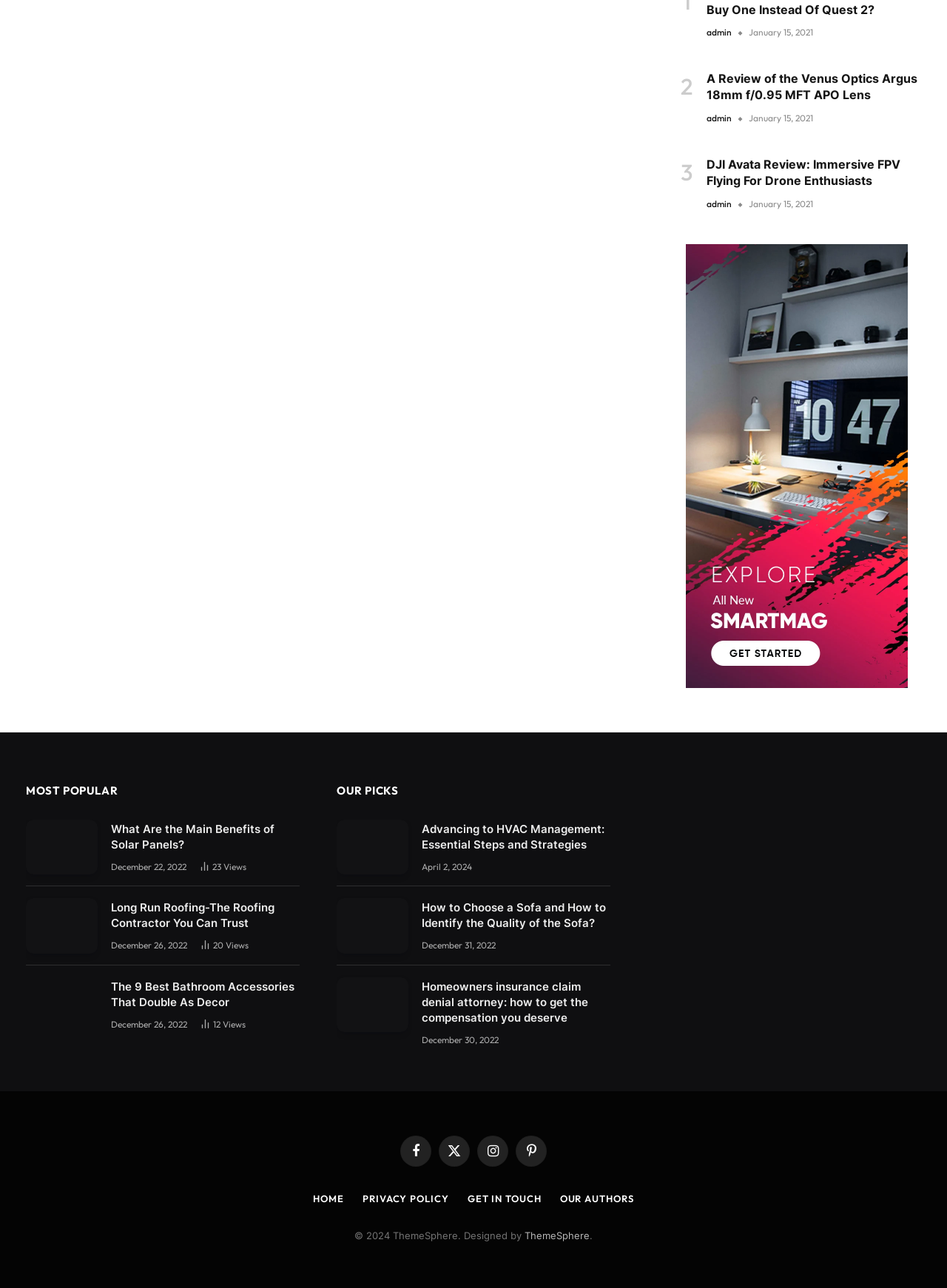Provide a short answer using a single word or phrase for the following question: 
What is the topic of the article 'Homeowners insurance claim denial attorney: how to get the compensation you deserve'?

Insurance